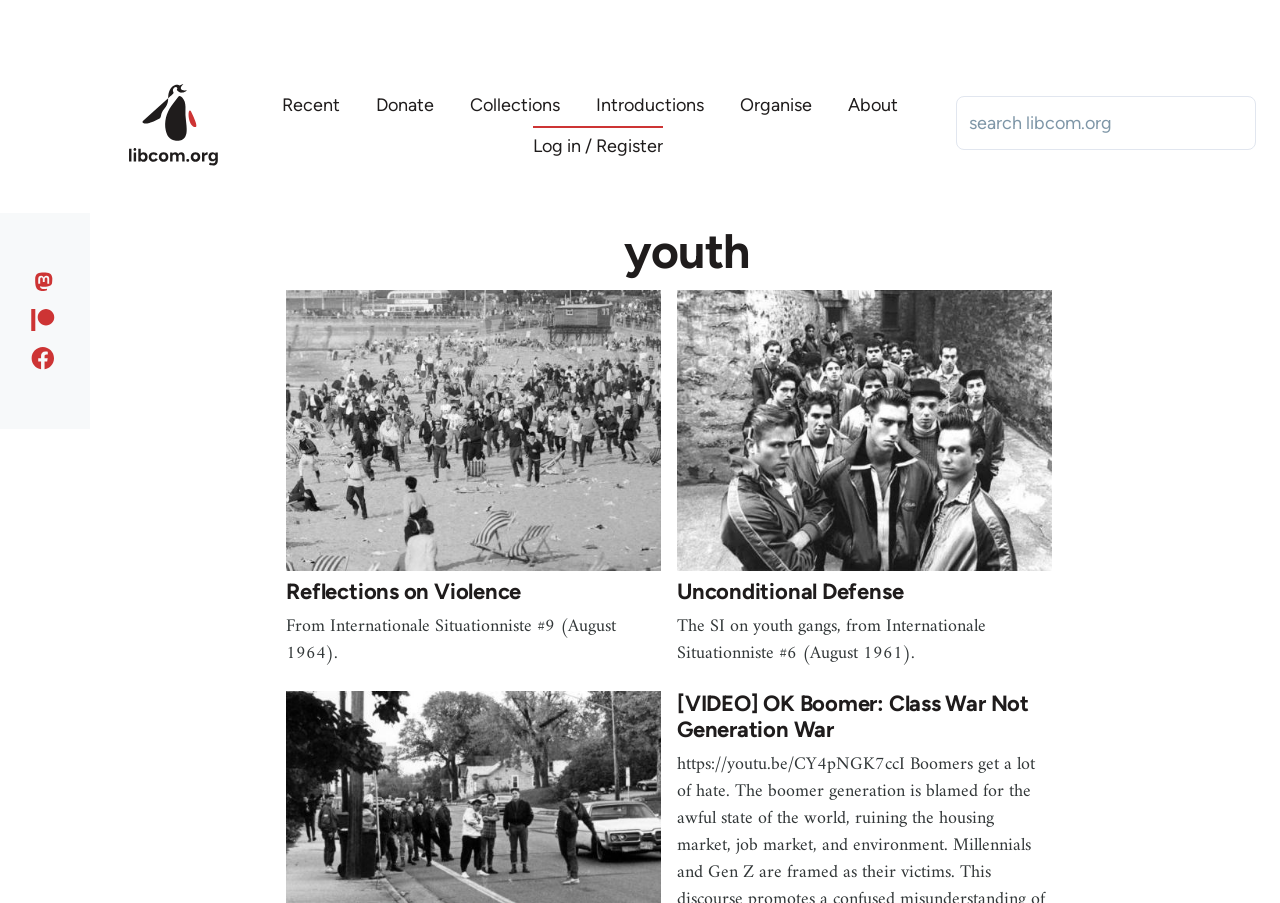Find the UI element described as: "alt="Home"" and predict its bounding box coordinates. Ensure the coordinates are four float numbers between 0 and 1, [left, top, right, bottom].

[0.098, 0.09, 0.173, 0.189]